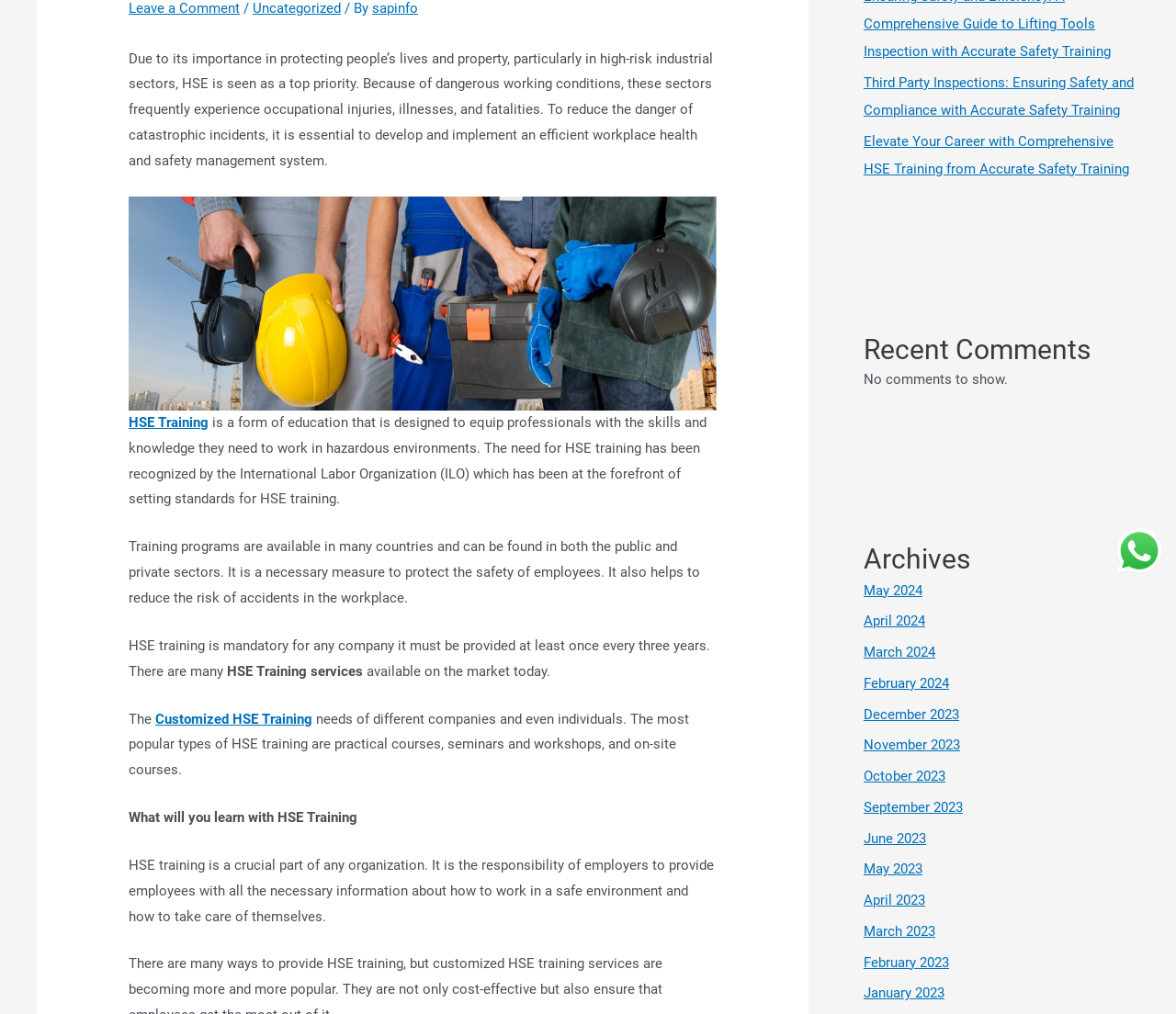Identify the bounding box for the UI element that is described as follows: "April 2023".

[0.734, 0.88, 0.787, 0.896]